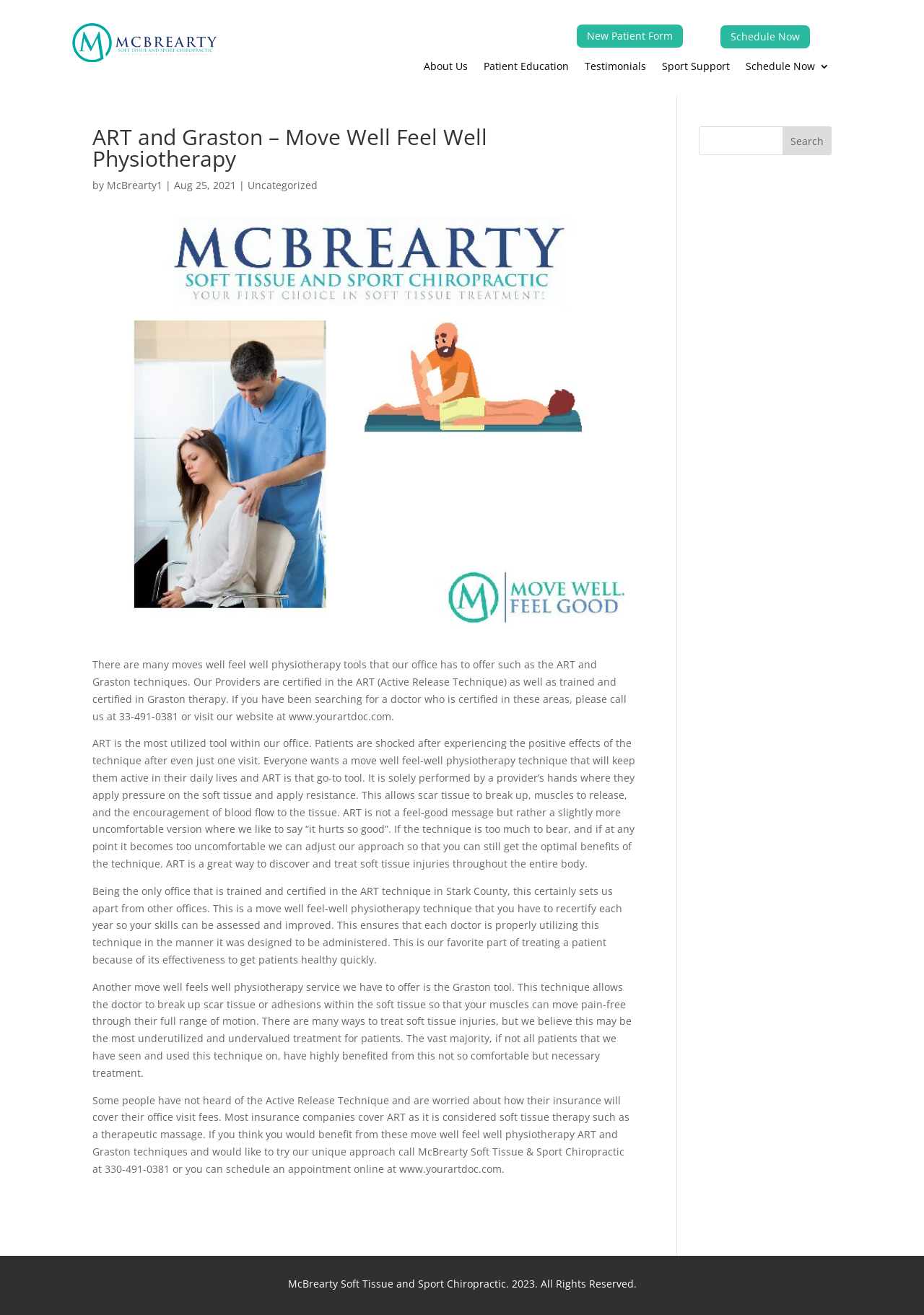Please determine the bounding box coordinates of the element's region to click for the following instruction: "Learn more about ART and Graston".

[0.1, 0.096, 0.689, 0.135]